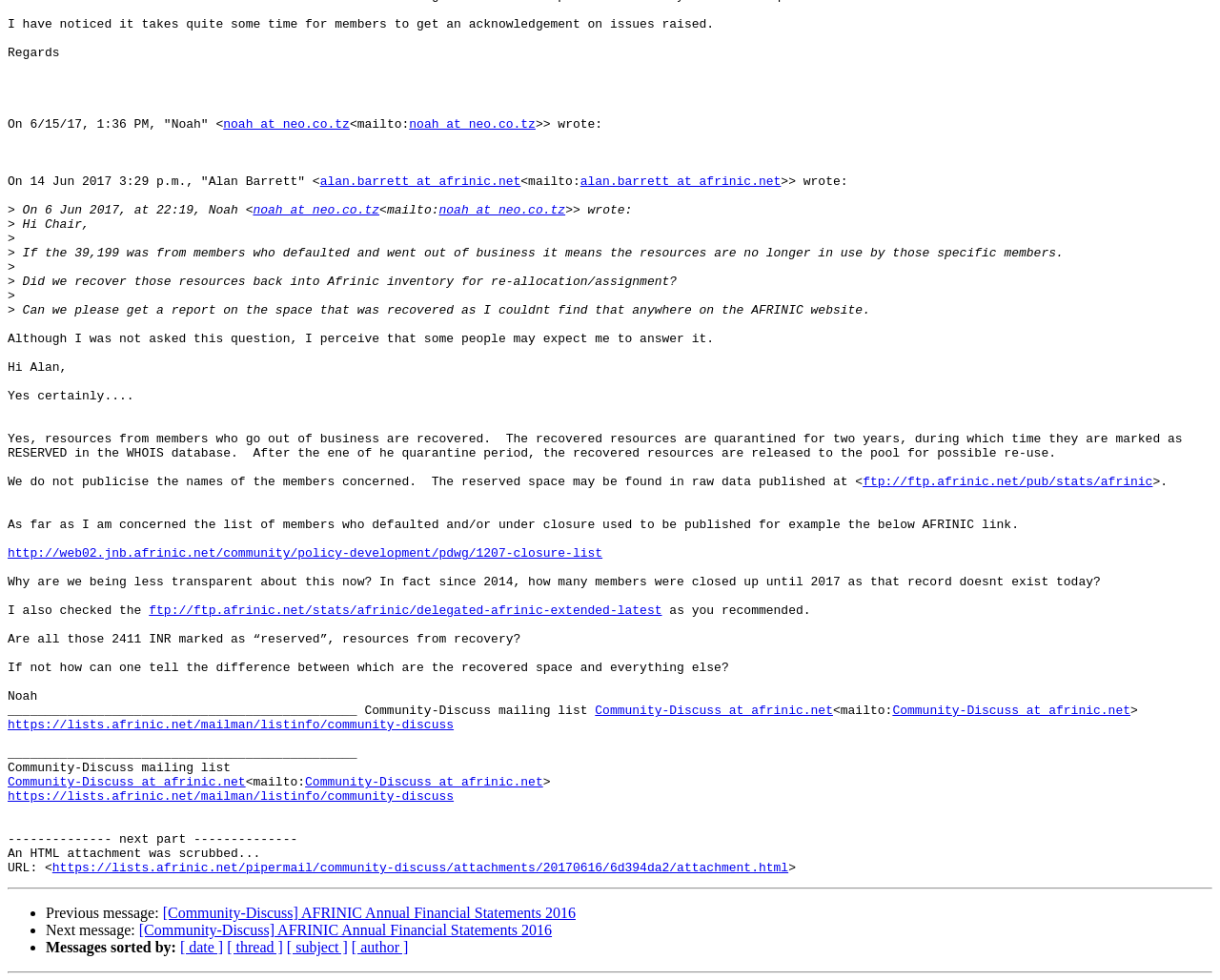Identify the bounding box coordinates of the part that should be clicked to carry out this instruction: "Subscribe to the newsletter".

None